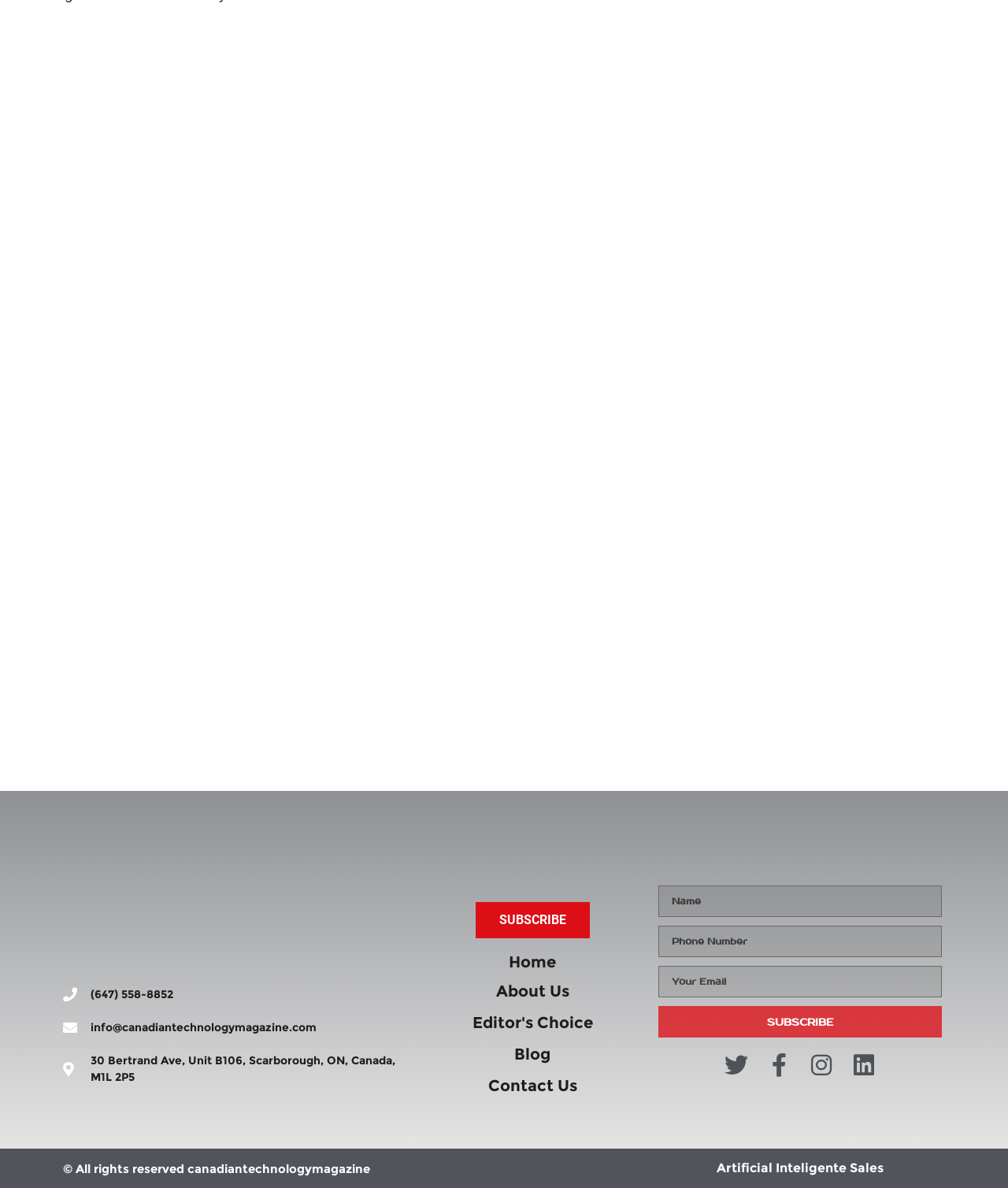Locate the UI element described by © All rights reserved canadiantechnologymagazine and provide its bounding box coordinates. Use the format (top-left x, top-left y, bottom-right x, bottom-right y) with all values as floating point numbers between 0 and 1.

[0.062, 0.977, 0.367, 0.99]